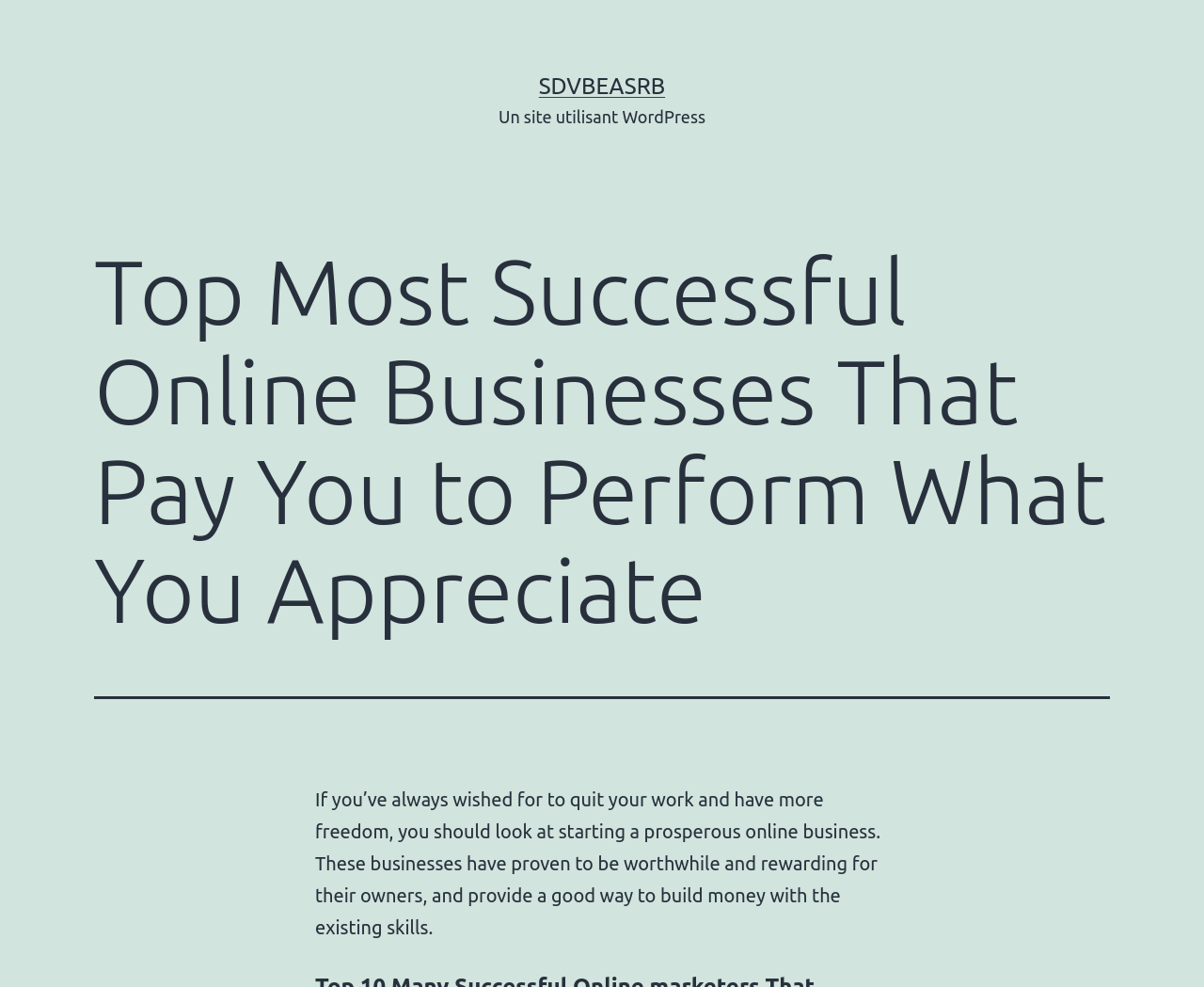Find the bounding box coordinates of the UI element according to this description: "sdvbeasrb".

[0.448, 0.074, 0.552, 0.1]